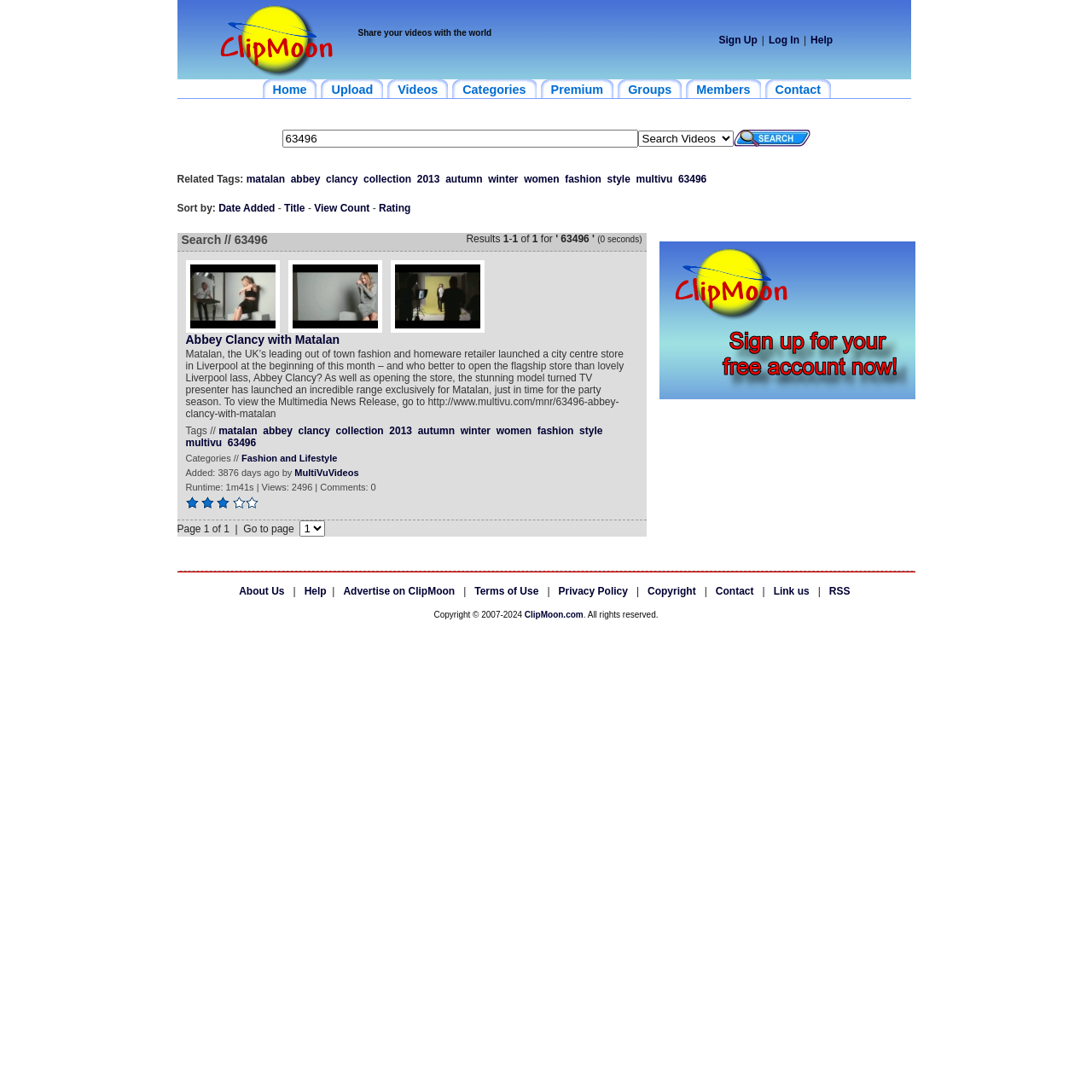Please identify the bounding box coordinates of the element's region that I should click in order to complete the following instruction: "Click on the 'Submit' button". The bounding box coordinates consist of four float numbers between 0 and 1, i.e., [left, top, right, bottom].

[0.671, 0.119, 0.742, 0.134]